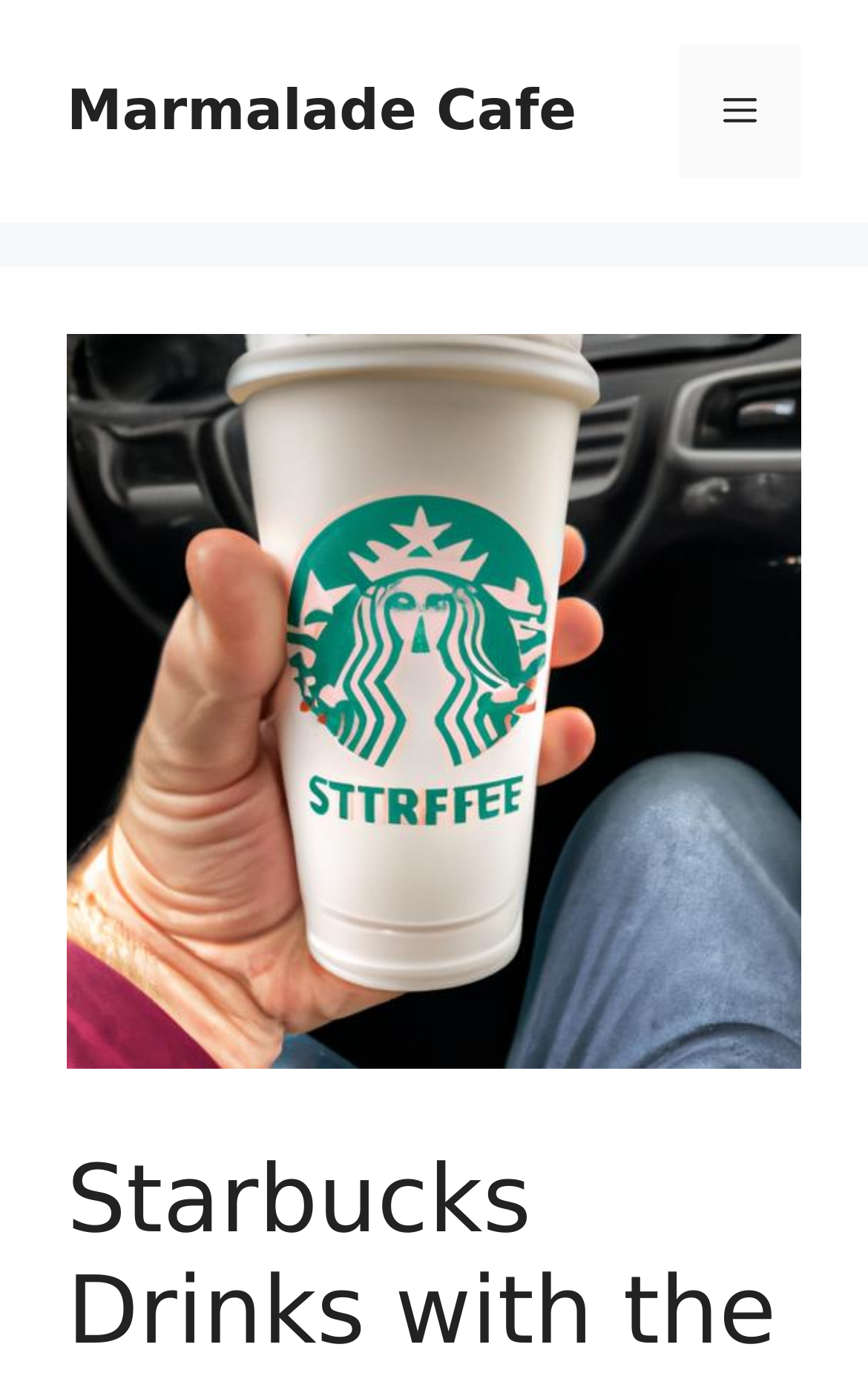Please find the bounding box coordinates (top-left x, top-left y, bottom-right x, bottom-right y) in the screenshot for the UI element described as follows: Marmalade Cafe

[0.077, 0.057, 0.664, 0.104]